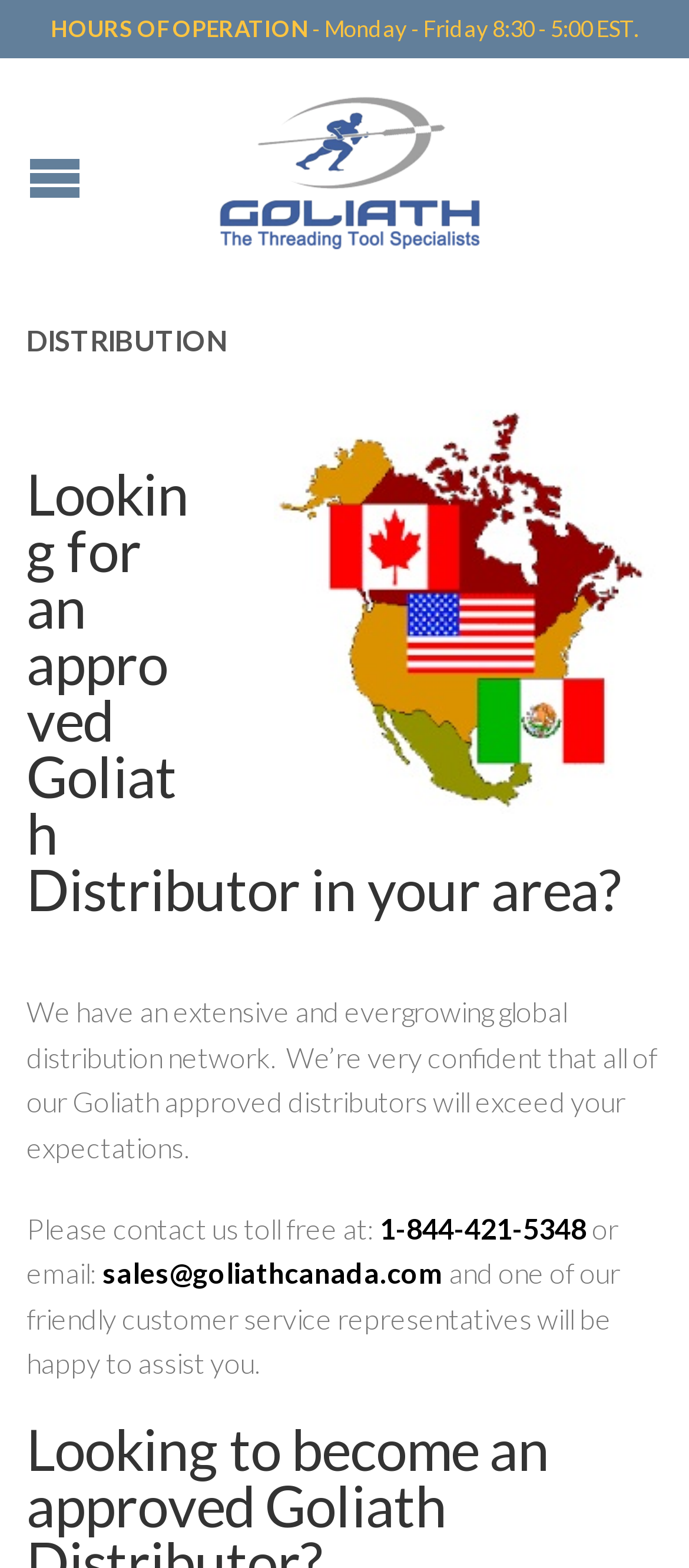What region is represented by the image on the webpage?
Examine the image and provide an in-depth answer to the question.

I found the region represented by the image by looking at the image element on the webpage. The image element is labeled 'ns-america', which suggests that it represents North America.